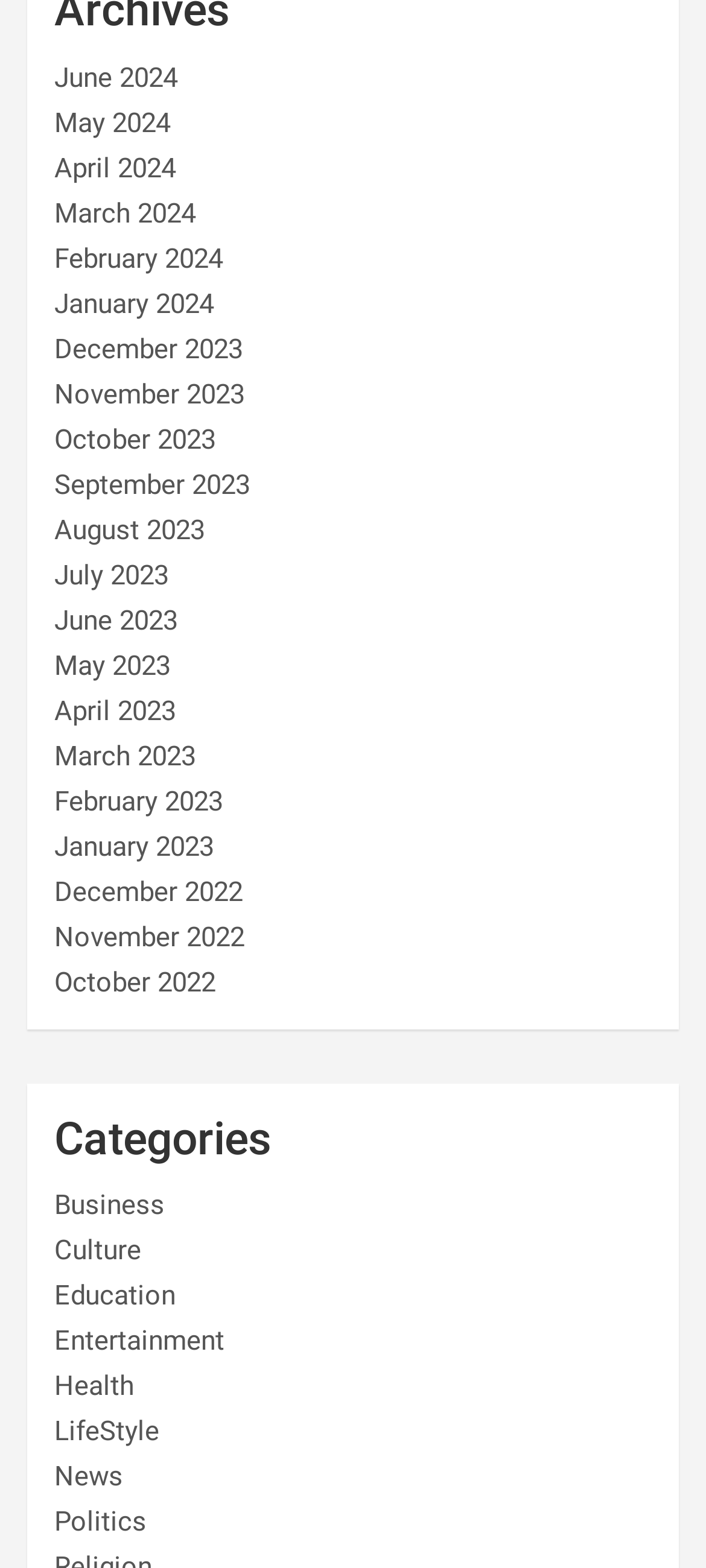How many categories are available on the webpage?
Using the image, answer in one word or phrase.

8